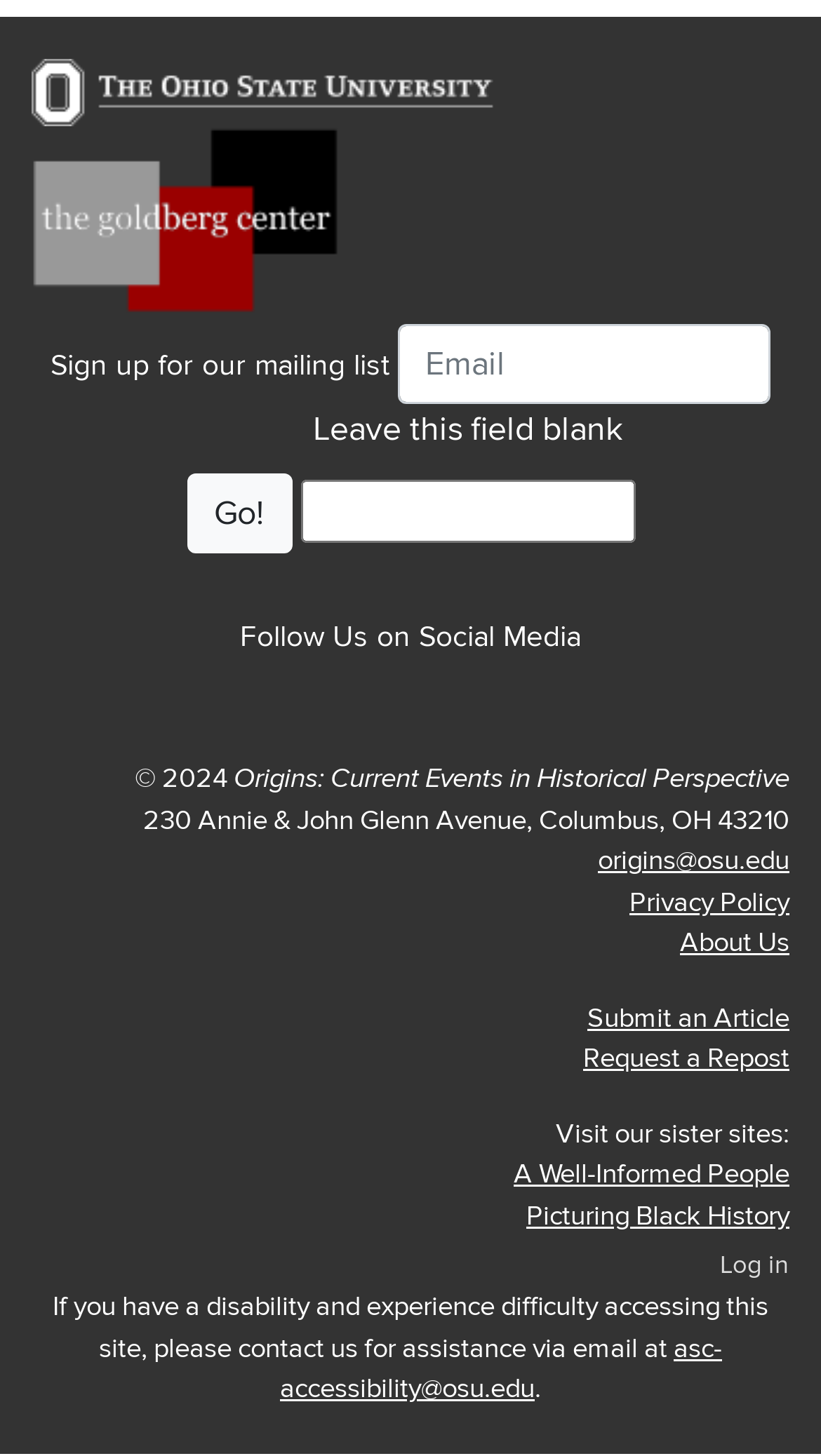Identify the bounding box of the HTML element described as: "asc-accessibility@osu.edu".

[0.341, 0.915, 0.879, 0.966]